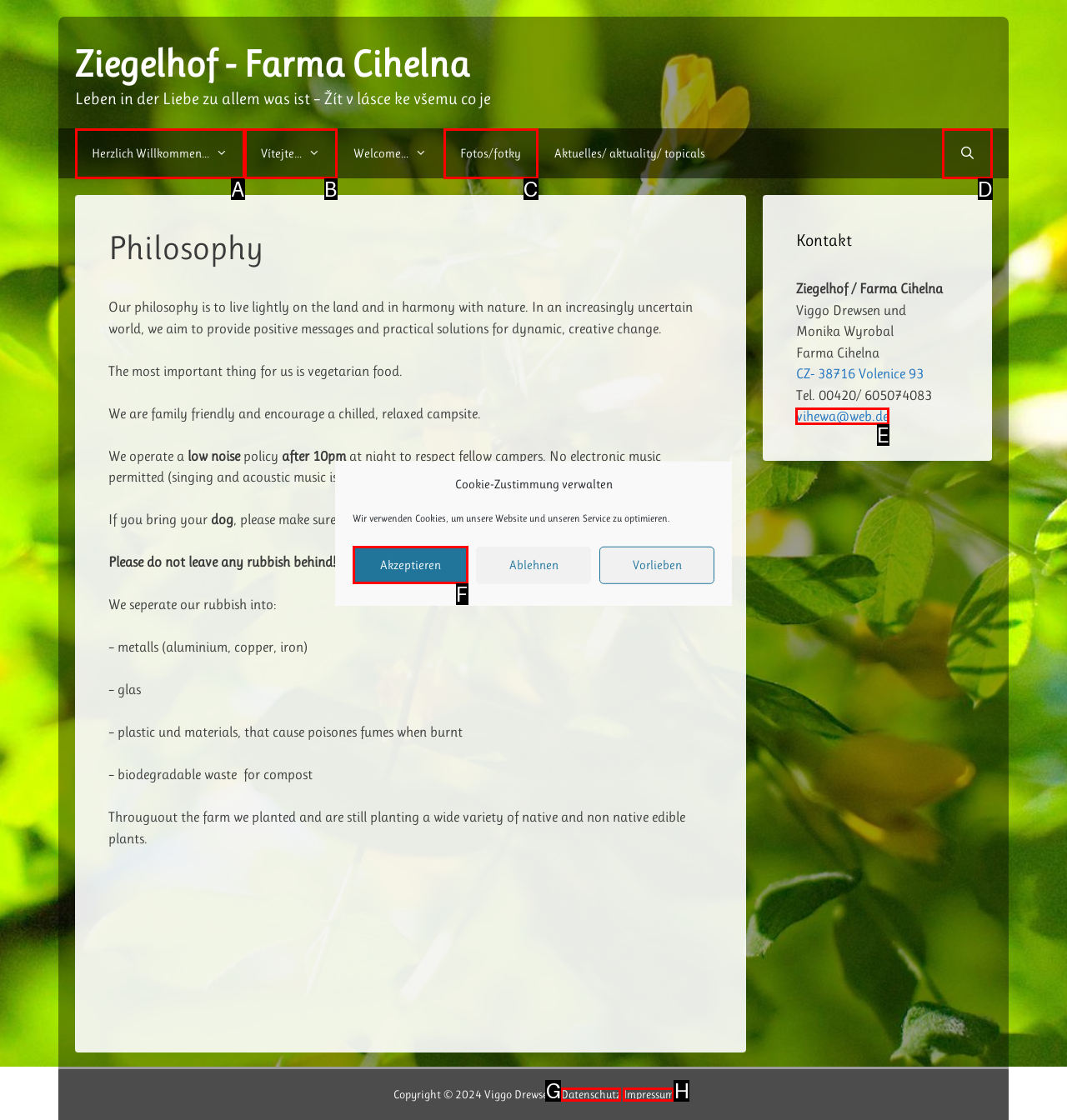Choose the letter of the element that should be clicked to complete the task: Send an email to 'vihewa@web.de'
Answer with the letter from the possible choices.

E